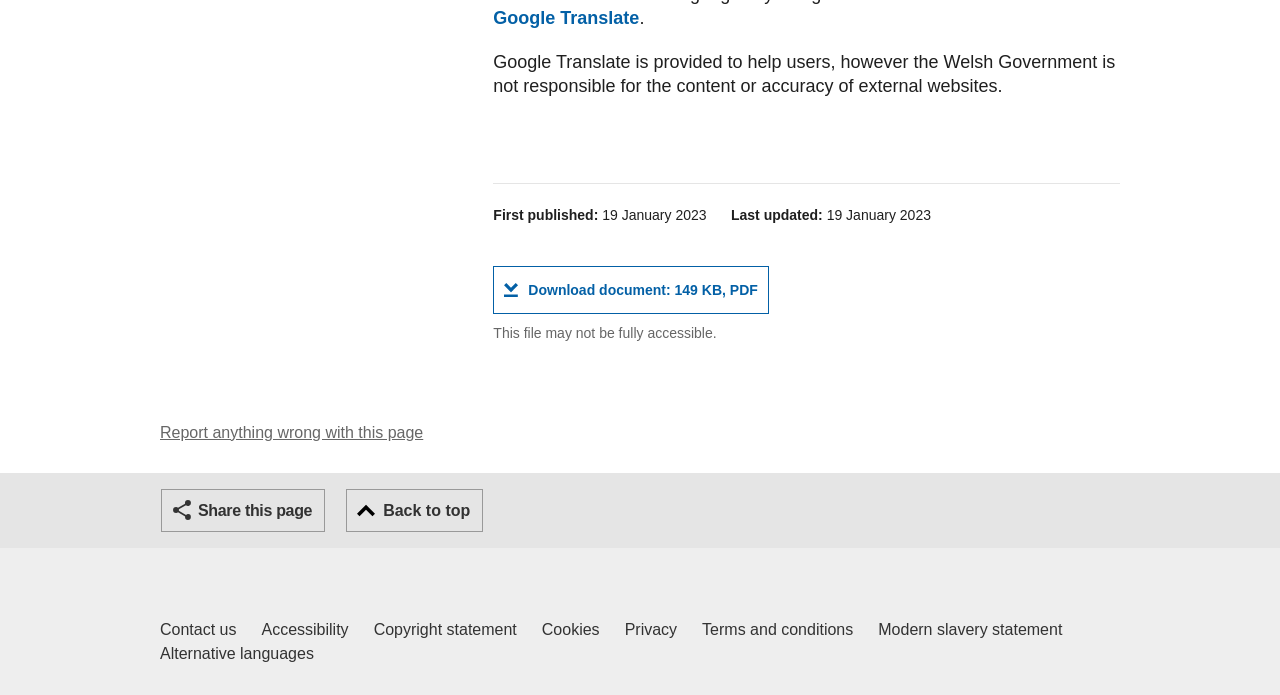Locate the bounding box of the UI element described in the following text: "Terms and conditions".

[0.548, 0.889, 0.667, 0.924]